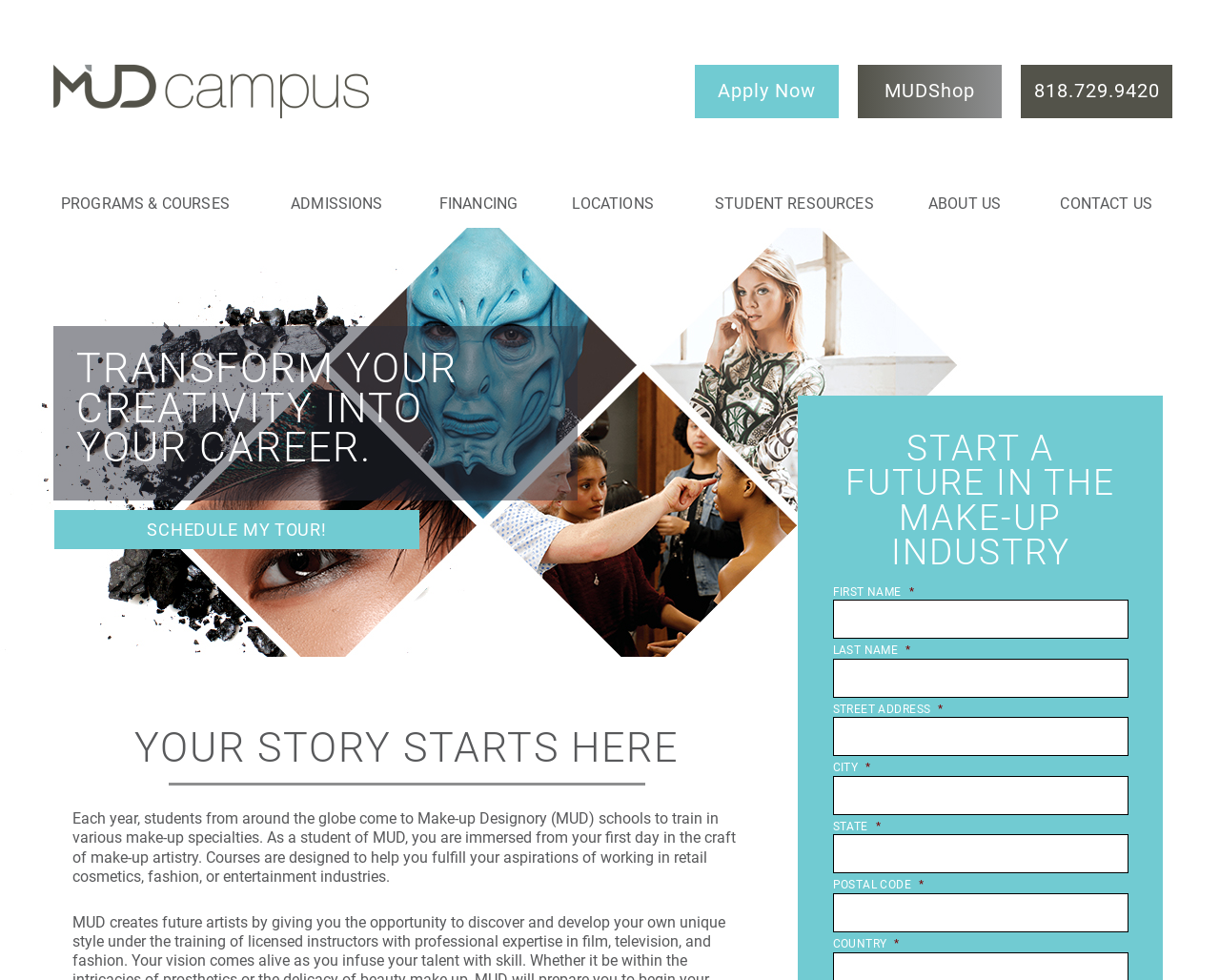Provide the bounding box coordinates of the area you need to click to execute the following instruction: "Click PROGRAMS & COURSES".

[0.05, 0.185, 0.188, 0.232]